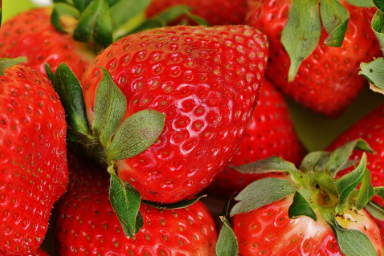Give a short answer using one word or phrase for the question:
What is a health benefit of strawberries?

Rich in vitamins and antioxidants